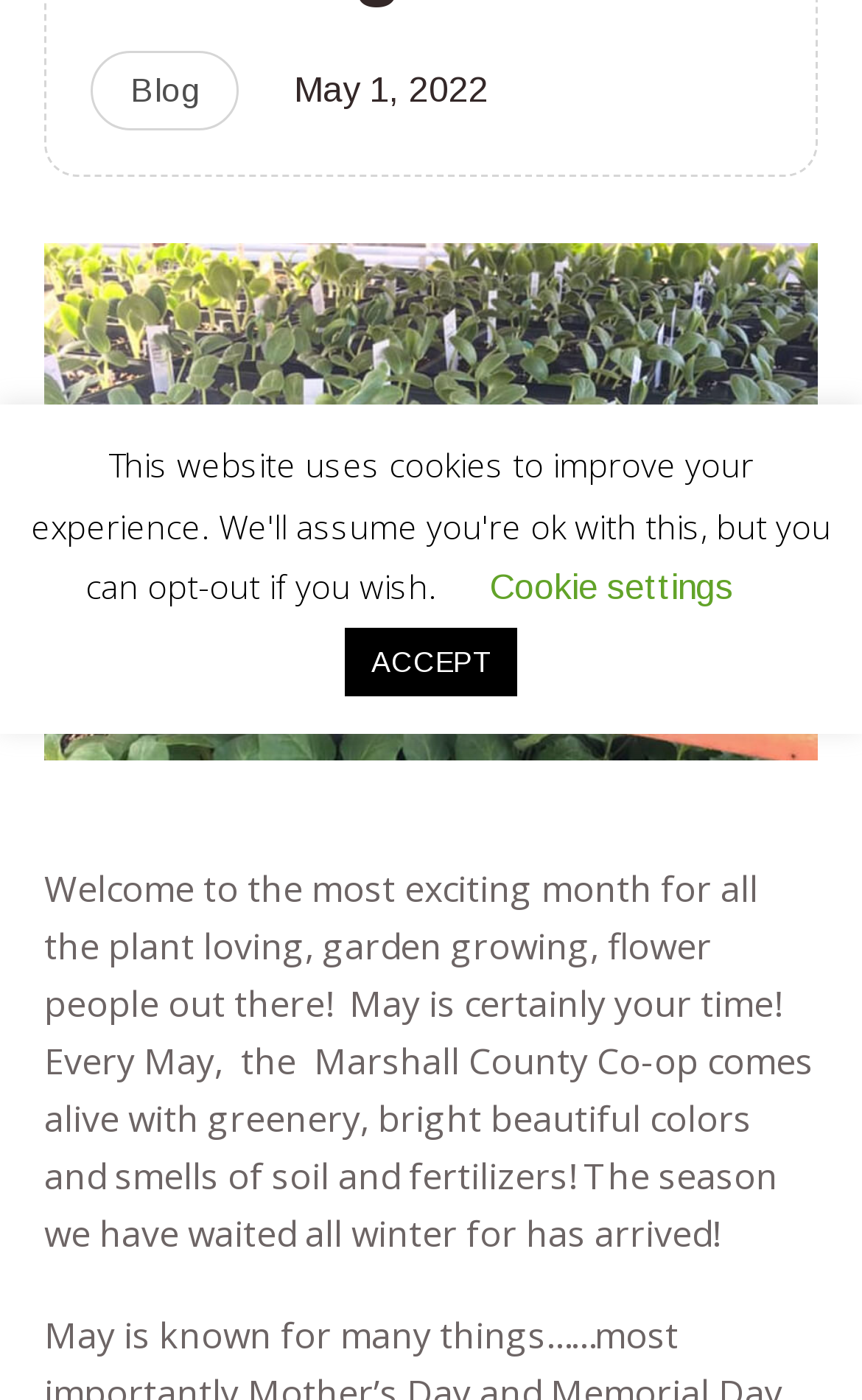Determine the bounding box for the UI element that matches this description: "Cookie settings".

[0.568, 0.406, 0.85, 0.433]